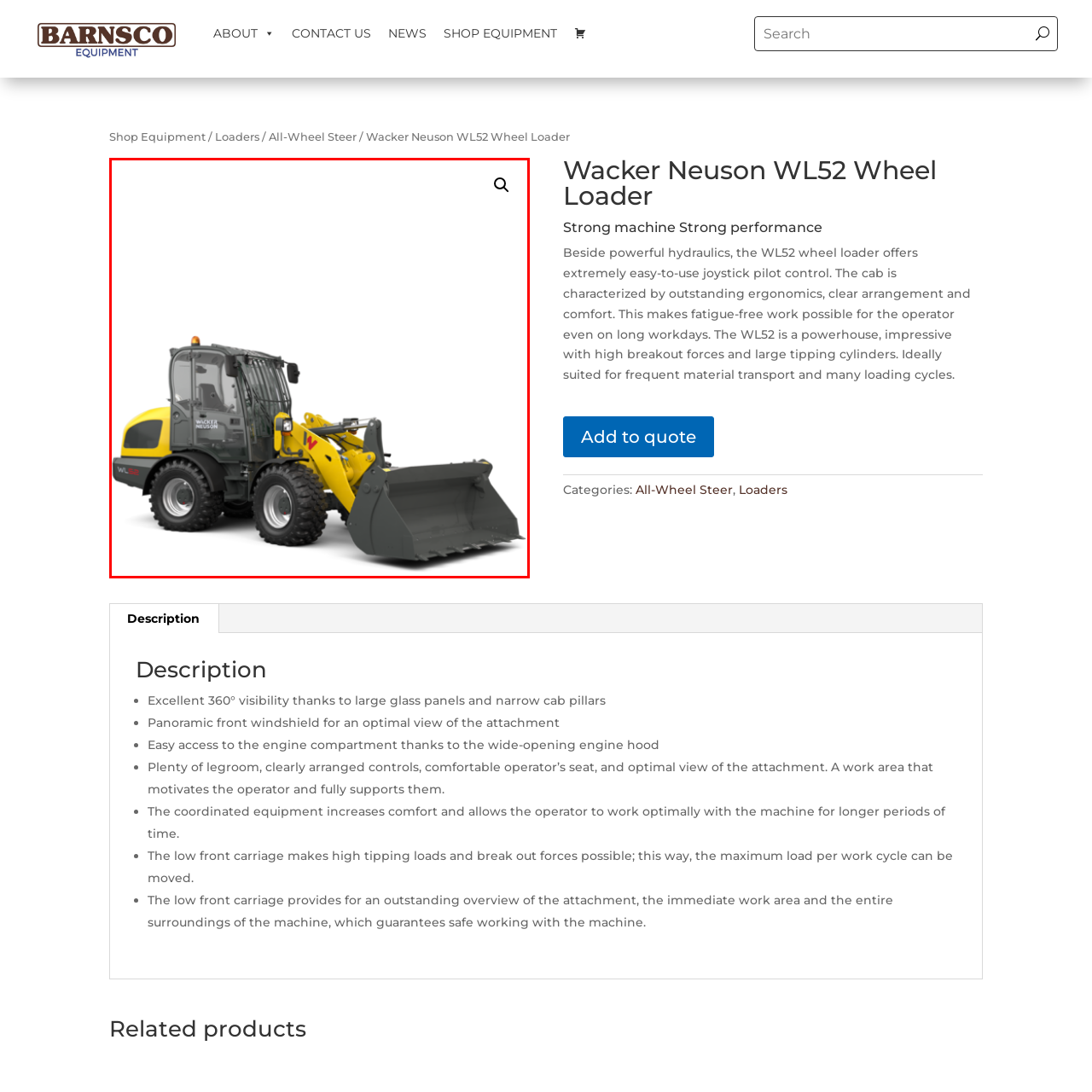Offer a detailed explanation of the scene within the red bounding box.

The image features the Wacker Neuson WL52 Wheel Loader, a versatile and powerful piece of machinery designed for efficient material handling. This model showcases a robust design with its prominently featured yellow and gray color scheme. The loader is equipped with a wide bucket at the front, ideal for various loading and transporting tasks. 

Highlights of the WL52 include its exceptional 360-degree visibility thanks to large glass panels and narrow cab pillars, as well as a panoramic front windshield that optimizes the view of attachments. The cabin is ergonomically designed for comfort, ensuring that operators can work fatigue-free even during long hours. Additionally, the machine's low front carriage allows for high tipping loads and excellent breakout forces, making it suitable for frequent loading cycles and material transport.

Designed for both performance and operator comfort, the WL52 is an excellent choice for construction sites and agricultural settings where robust, reliable equipment is essential.